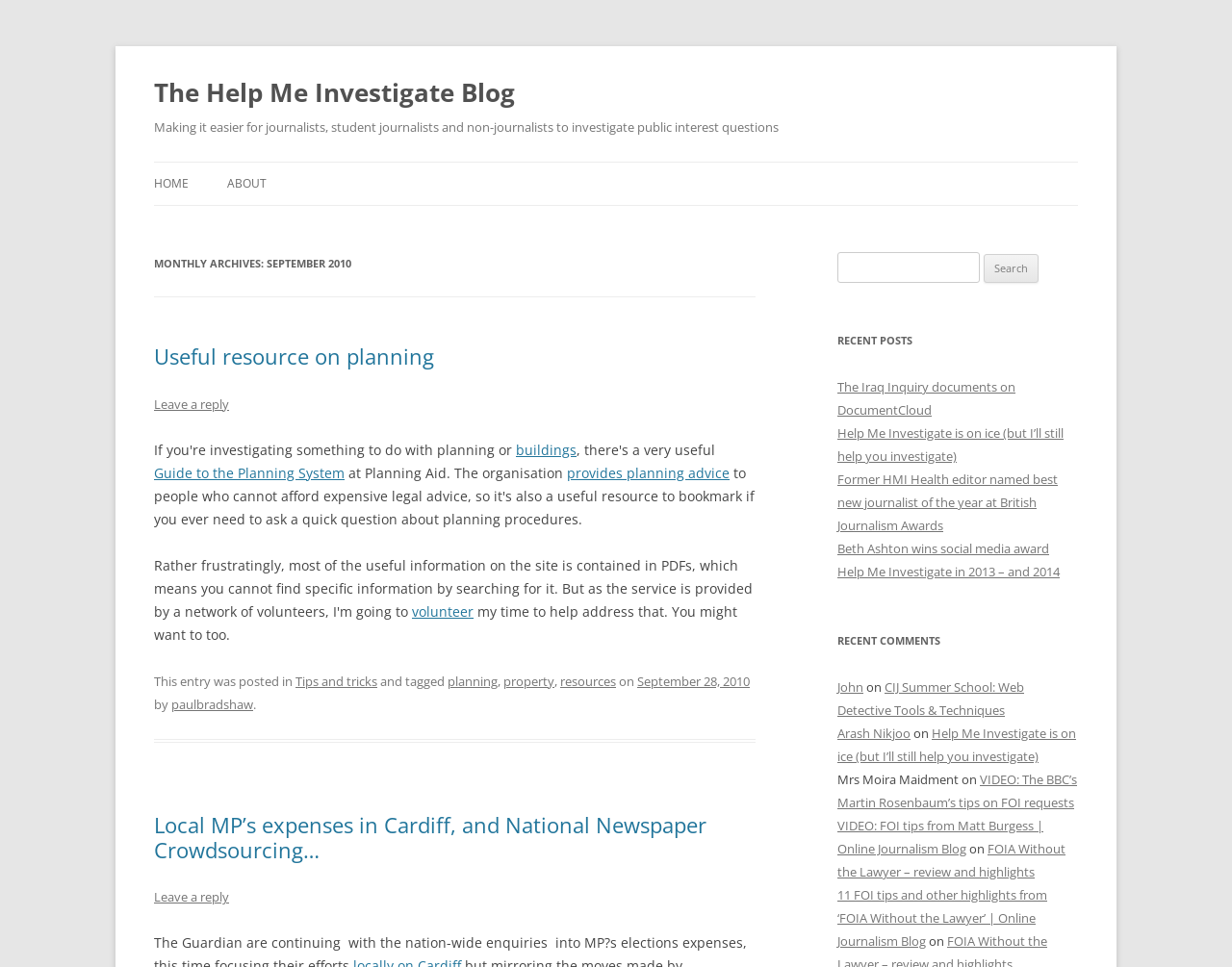Answer the following inquiry with a single word or phrase:
What is the purpose of the search box?

to search the blog